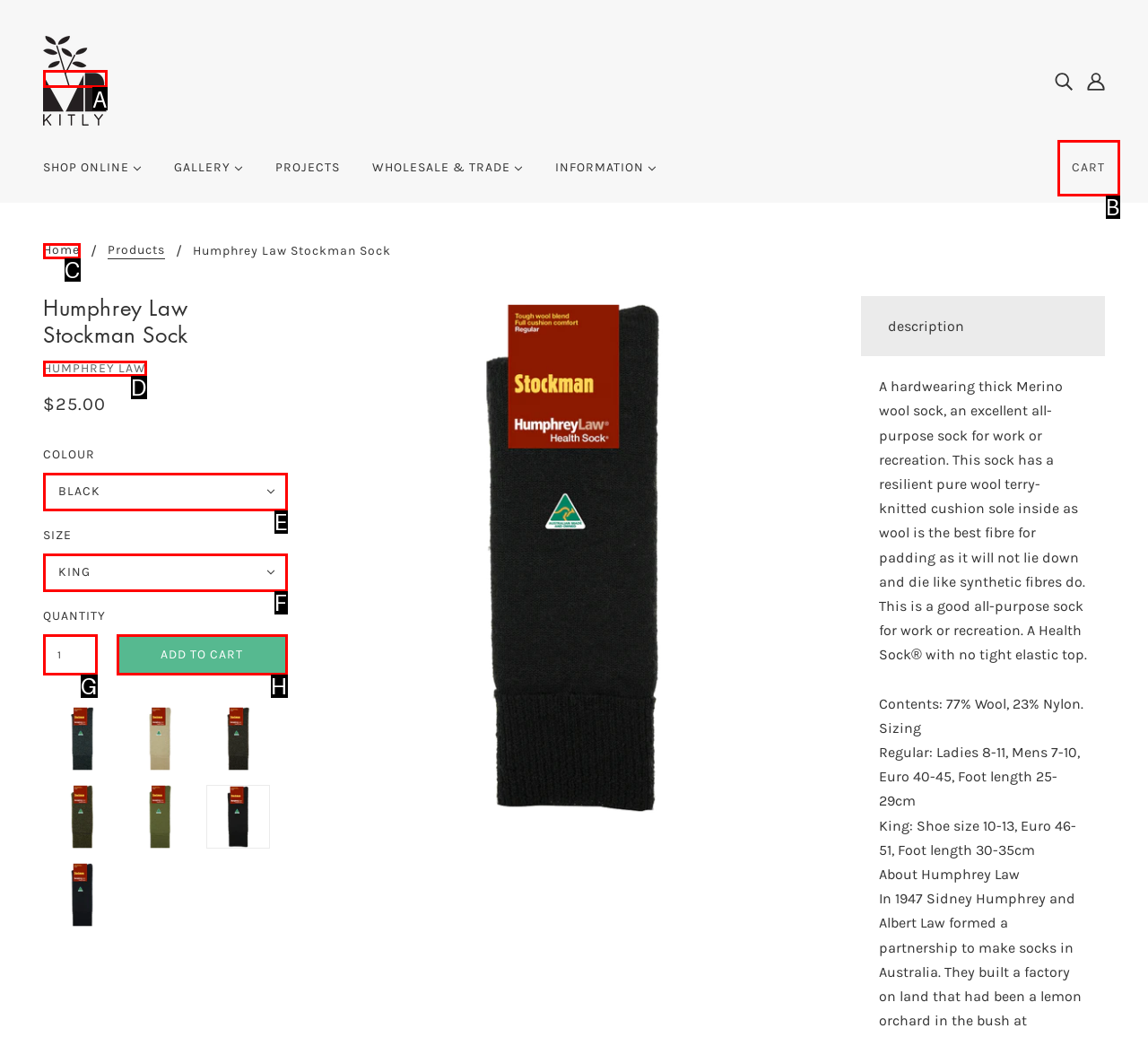Identify the UI element that best fits the description: Cart (0)
Respond with the letter representing the correct option.

B